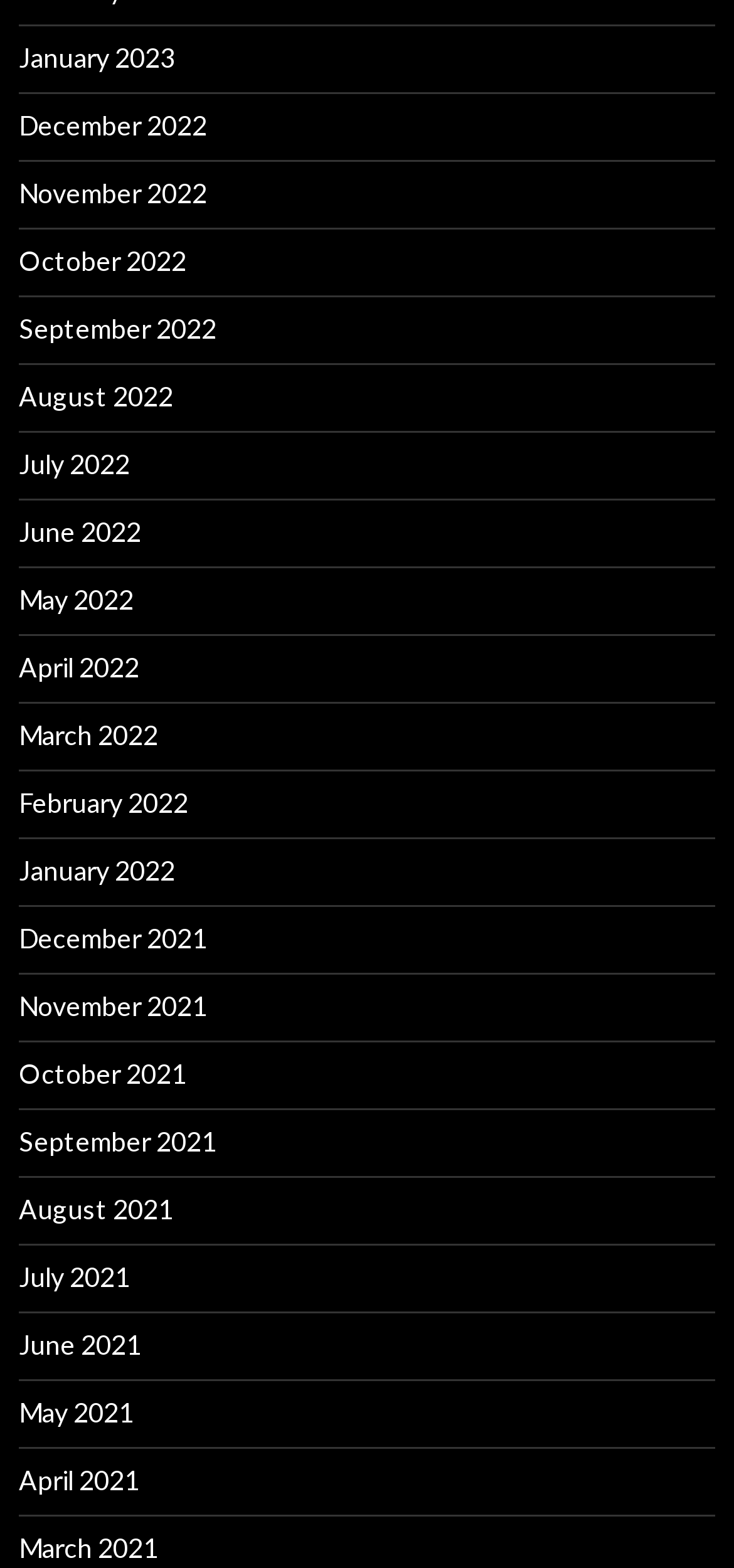Determine the bounding box coordinates of the region that needs to be clicked to achieve the task: "Get the 'FREE E-book'".

None